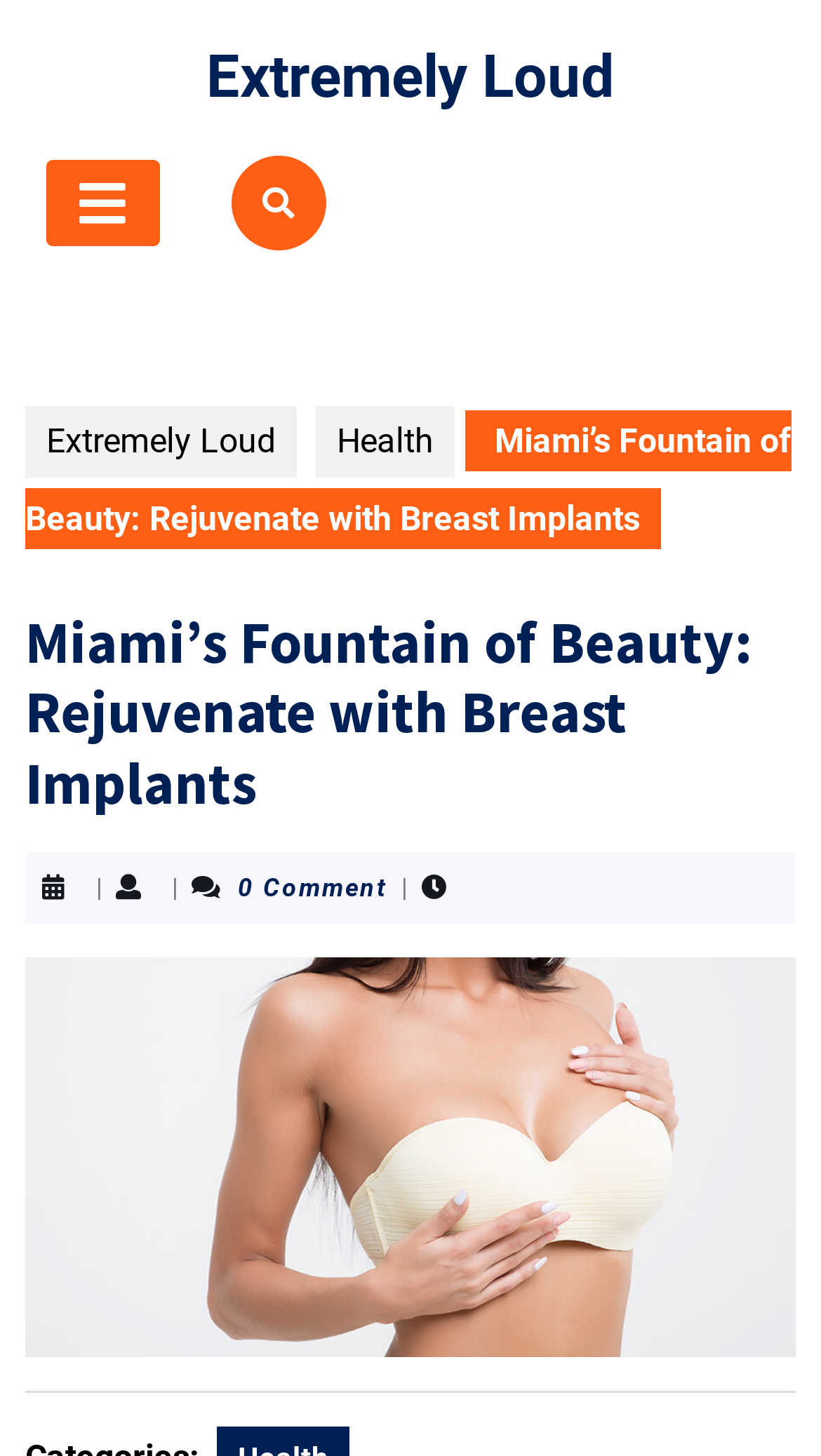What is the purpose of the tab button?
Please look at the screenshot and answer in one word or a short phrase.

Open Button